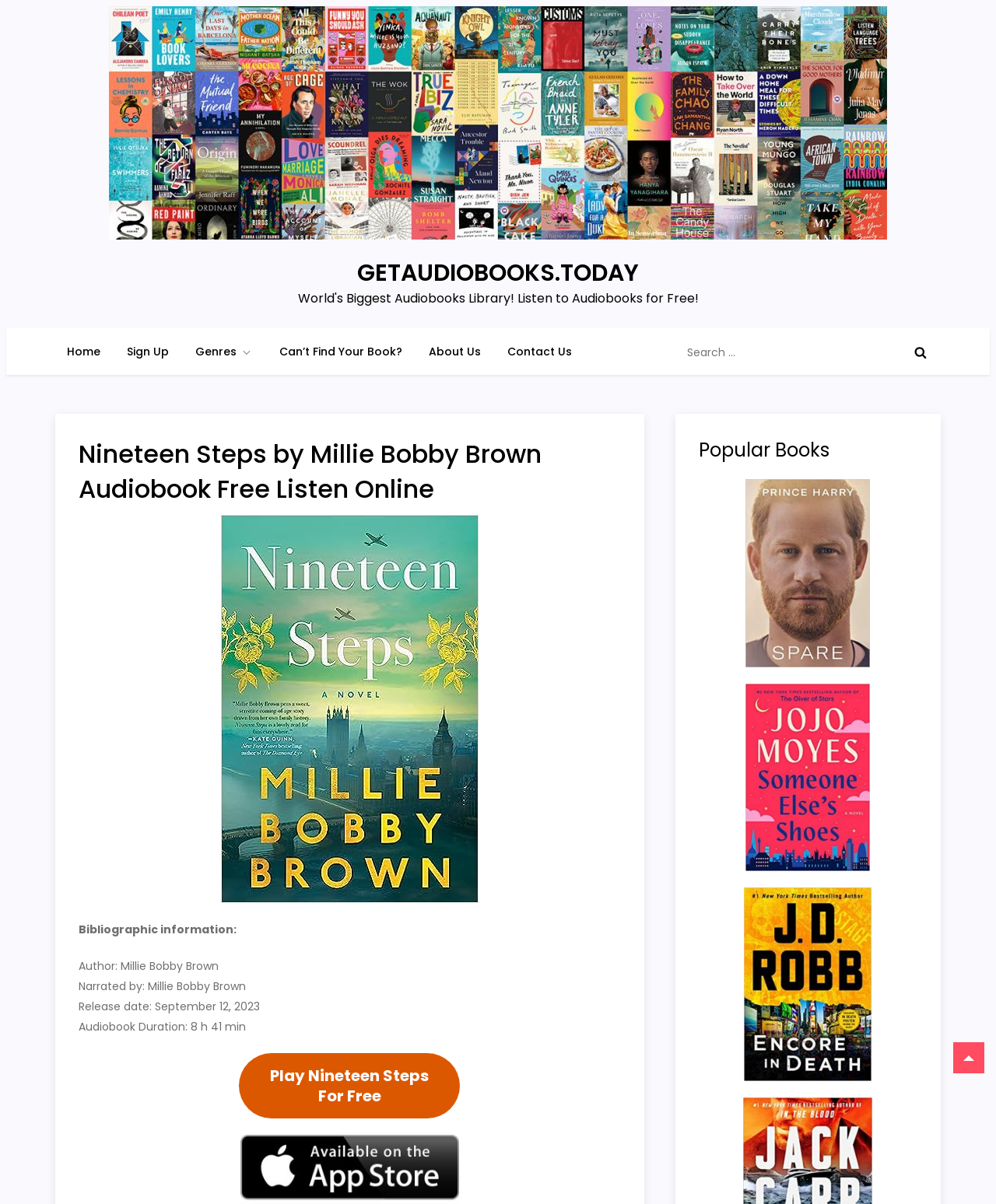Locate the bounding box coordinates of the clickable region to complete the following instruction: "Listen to Nineteen Steps audiobook for free."

[0.24, 0.874, 0.462, 0.929]